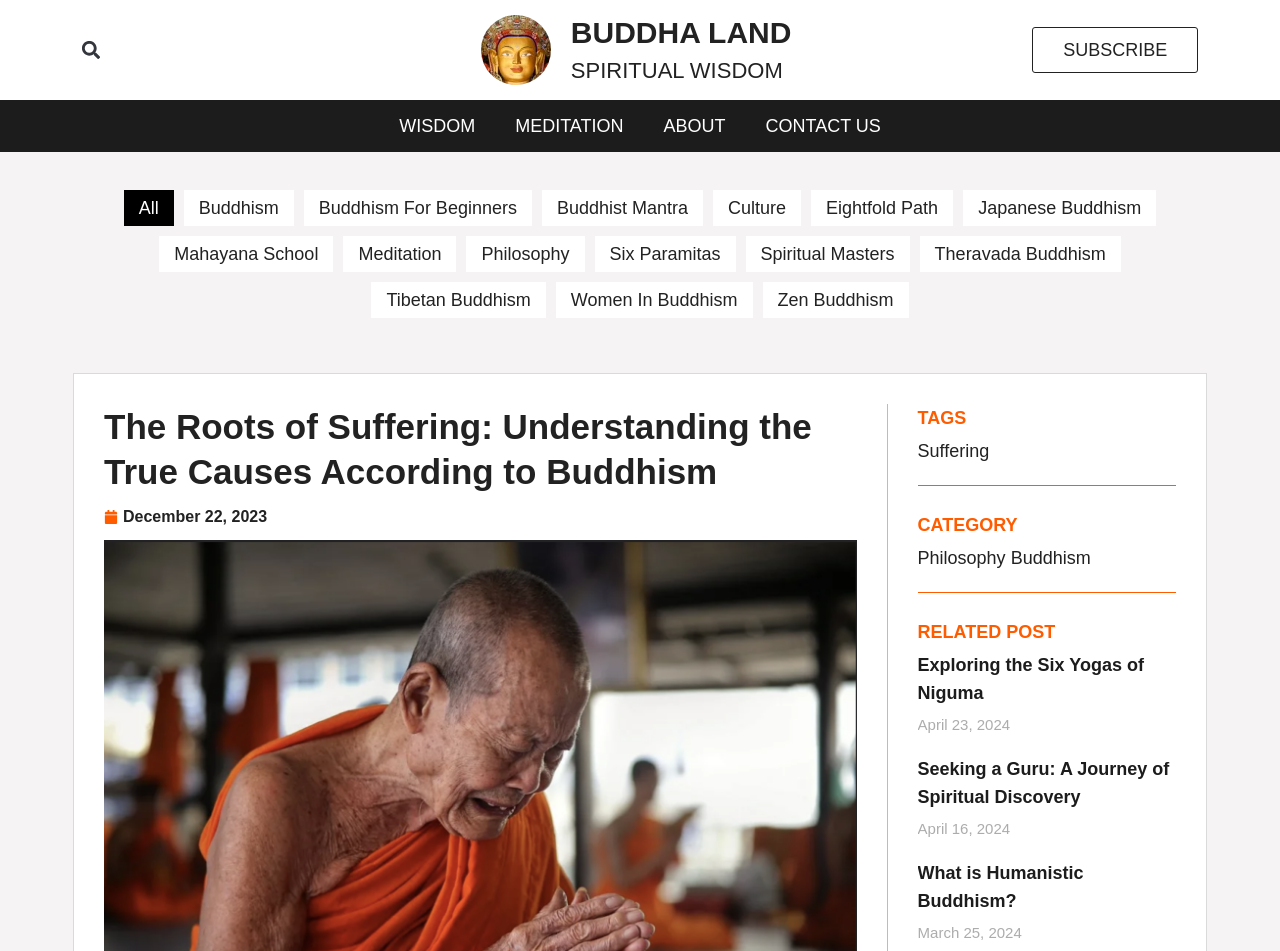Can you show the bounding box coordinates of the region to click on to complete the task described in the instruction: "View the 'Polka Doodles Fairy Penny Slider' post"?

None